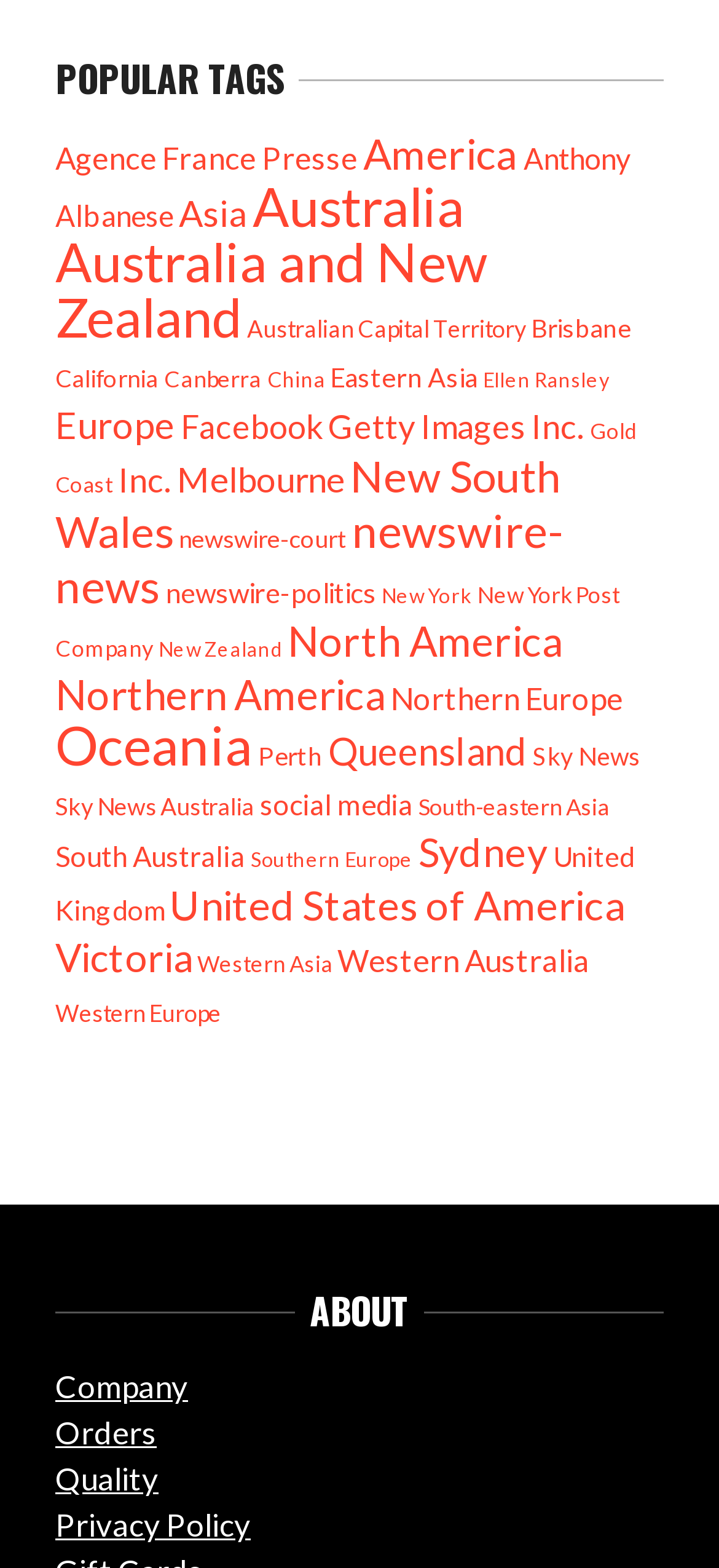Answer briefly with one word or phrase:
How many links are there under the 'POPULAR TAGS' heading?

30